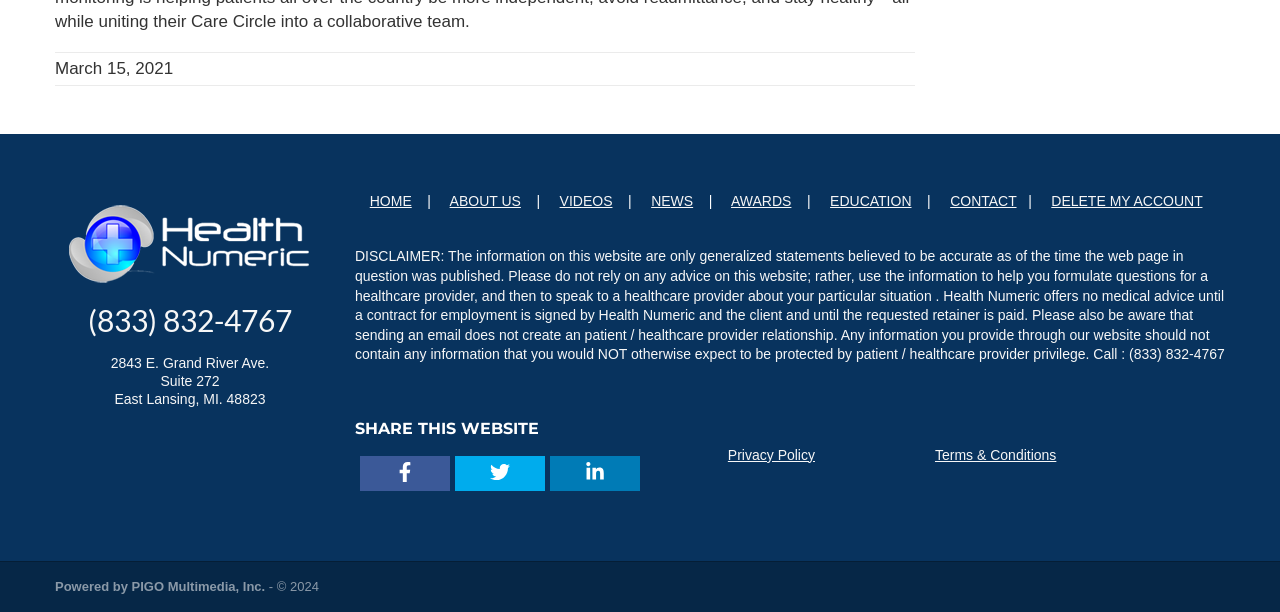Provide a one-word or short-phrase answer to the question:
What is the phone number on the webpage?

(833) 832-4767